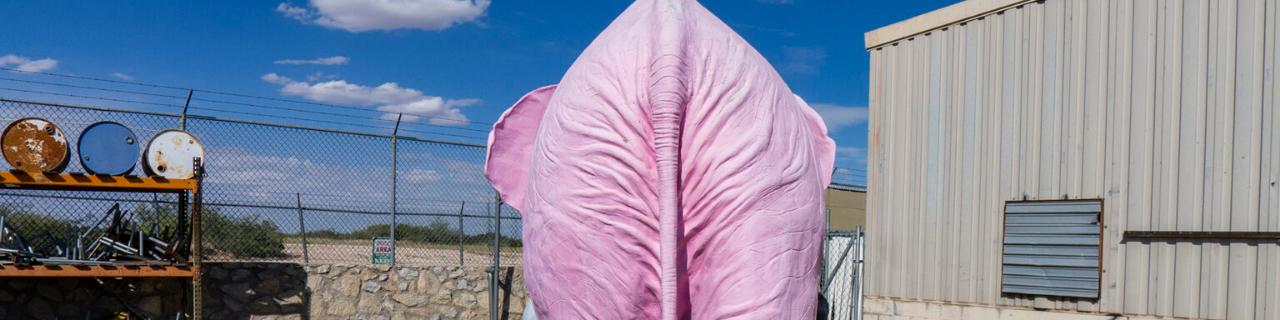Give a comprehensive caption that covers the entire image content.

In a vibrant and whimsical scene, a striking pink sculpture resembling the rear view of an elephant dominates the foreground, creating an engaging focal point. The large, textured structure stands against a backdrop of a clear blue sky scattered with fluffy clouds, illustrating a serene and sunny day. Behind the sculpture, a chain-link fence encloses what appears to be a storage area, with weathered barrels stacked up on a rusty metal rack, hinting at an industrial setting. The juxtaposition of the playful artwork against the utilitarian storage yard adds an element of surprise, inviting viewers to ponder the creativity amidst conventional surroundings.